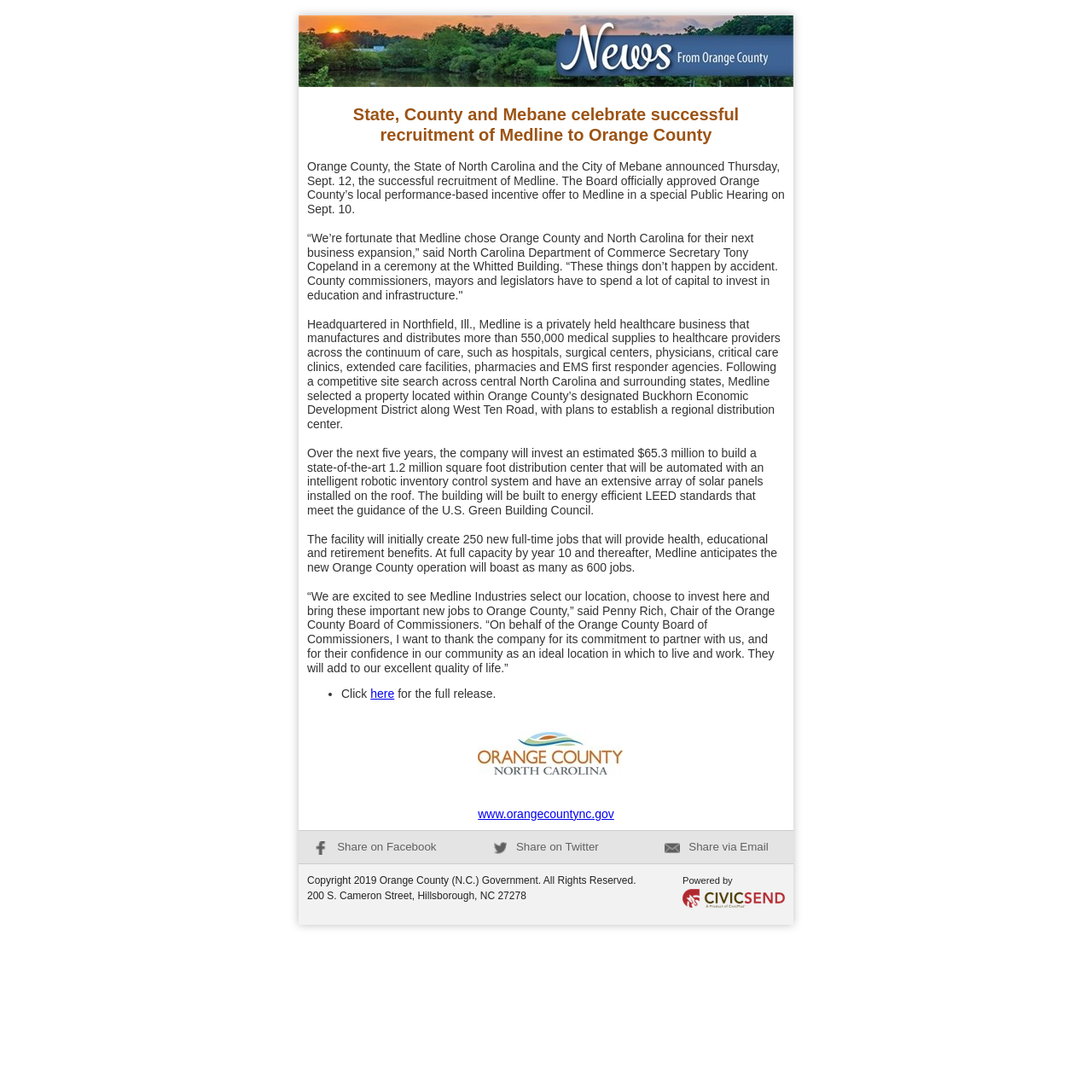What is the name of the chair of the Orange County Board of Commissioners?
Please provide a comprehensive answer based on the visual information in the image.

The webpage quotes Penny Rich, Chair of the Orange County Board of Commissioners, thanking Medline for its commitment to partner with the county and for its confidence in the community.